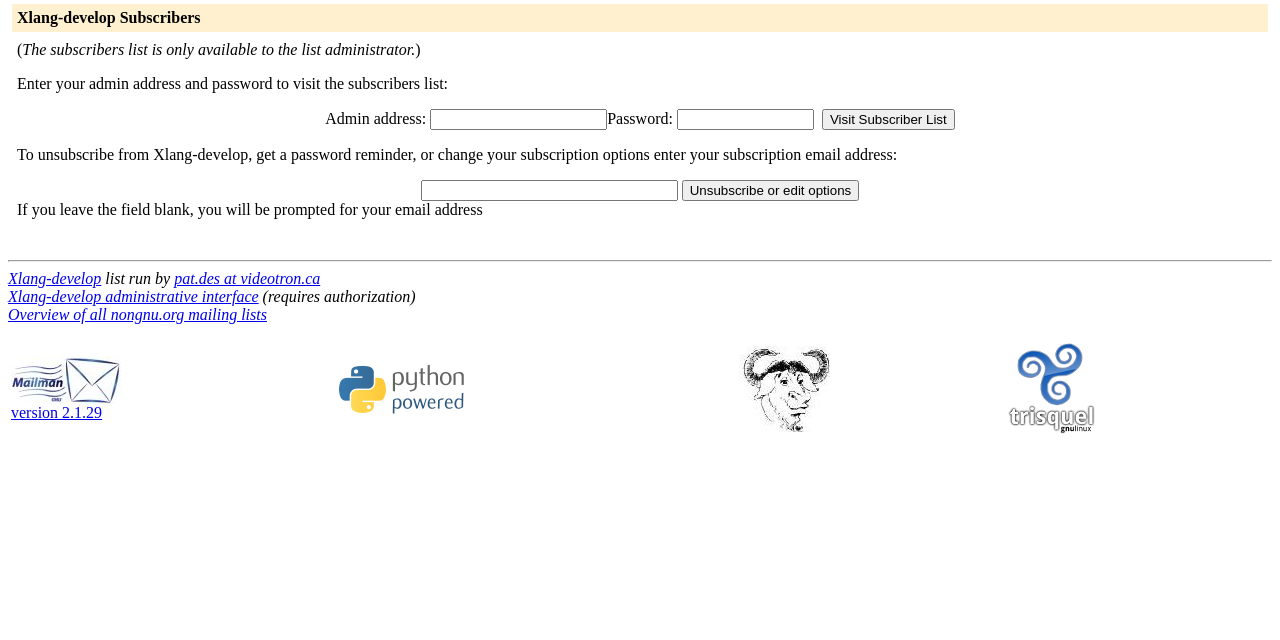From the webpage screenshot, identify the region described by Xlang-develop Subscribers. Provide the bounding box coordinates as (top-left x, top-left y, bottom-right x, bottom-right y), with each value being a floating point number between 0 and 1.

[0.013, 0.014, 0.157, 0.041]